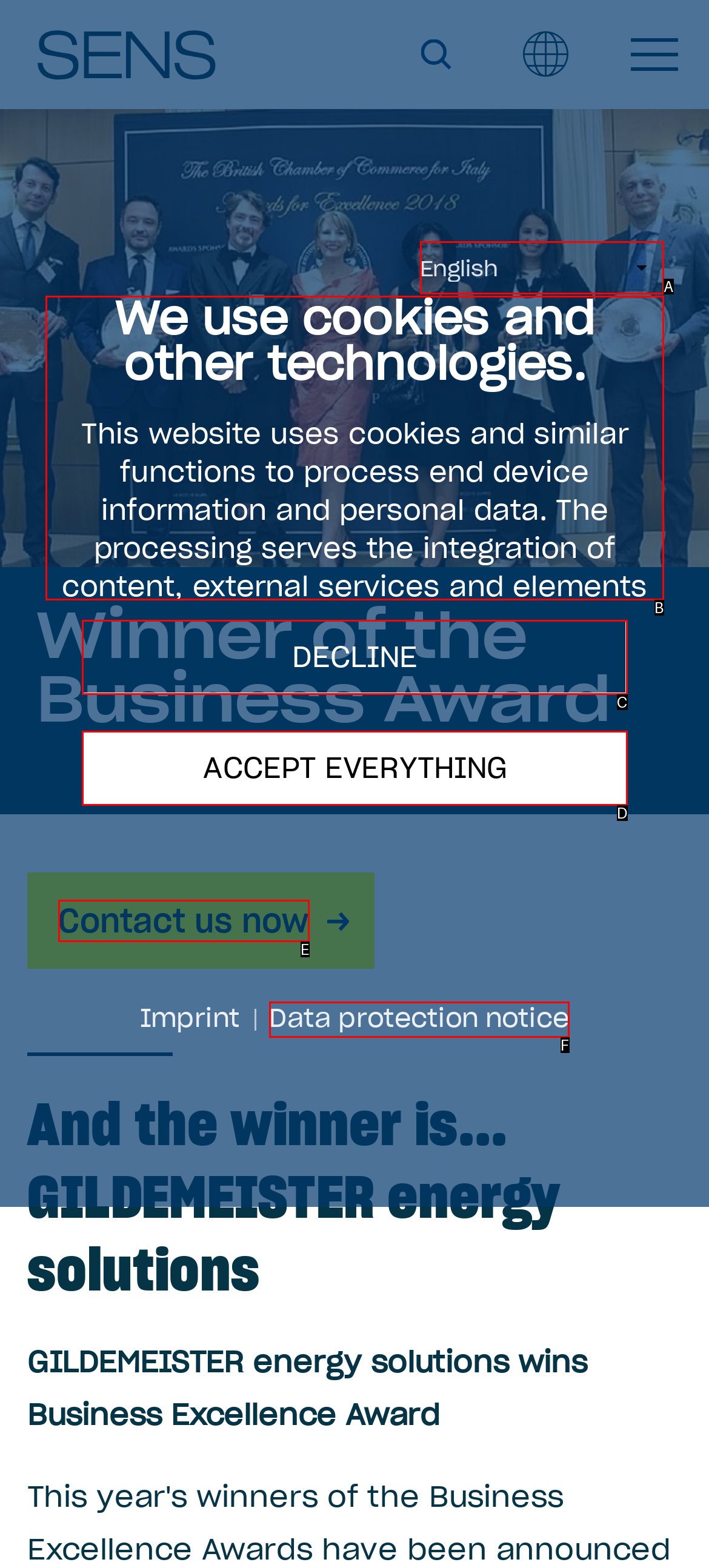Tell me which one HTML element best matches the description: Data protection notice
Answer with the option's letter from the given choices directly.

F